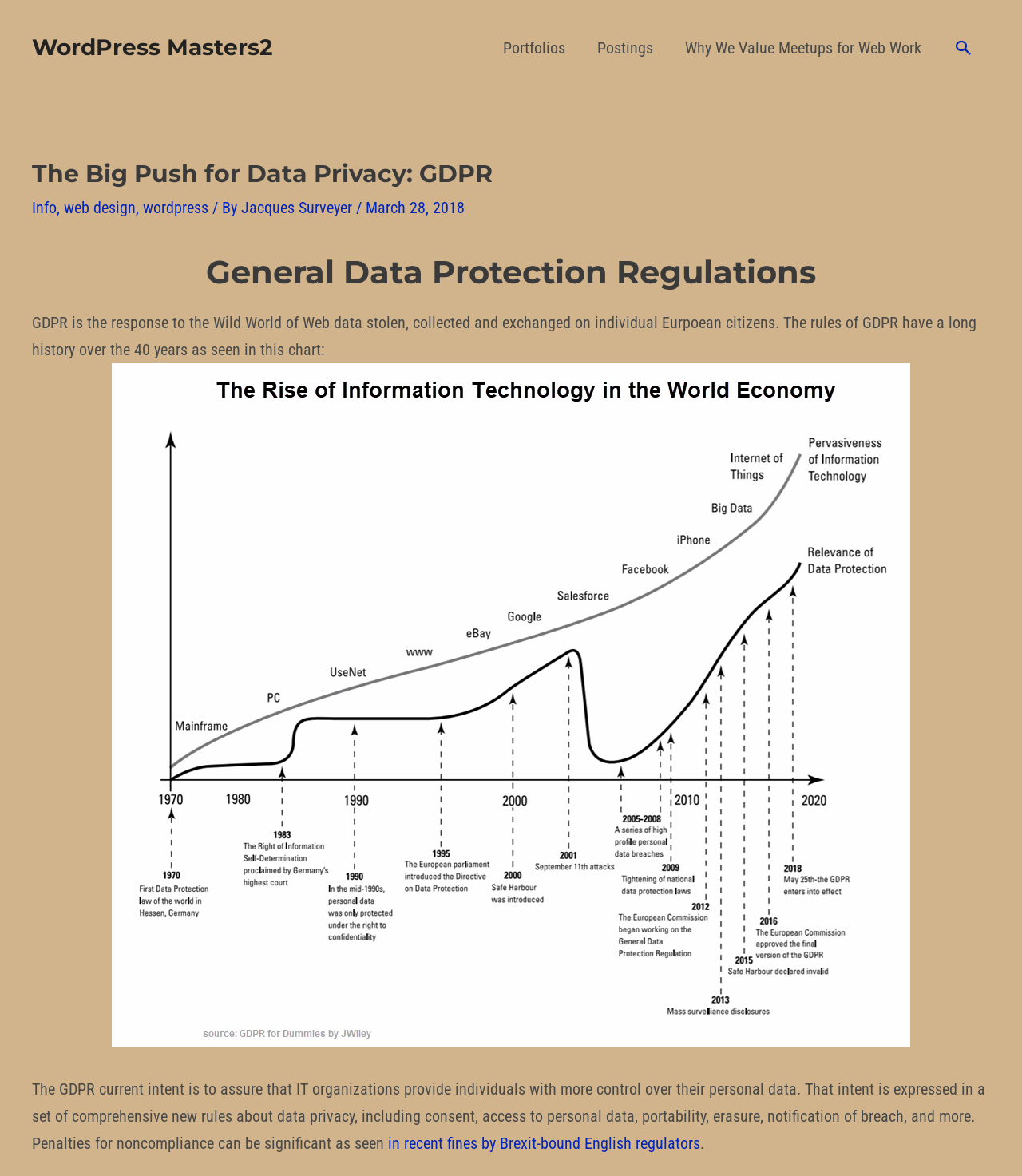Analyze the image and provide a detailed answer to the question: When was the article published?

The publication date is mentioned in the webpage content, specifically in the section that says 'March 28, 2018'.